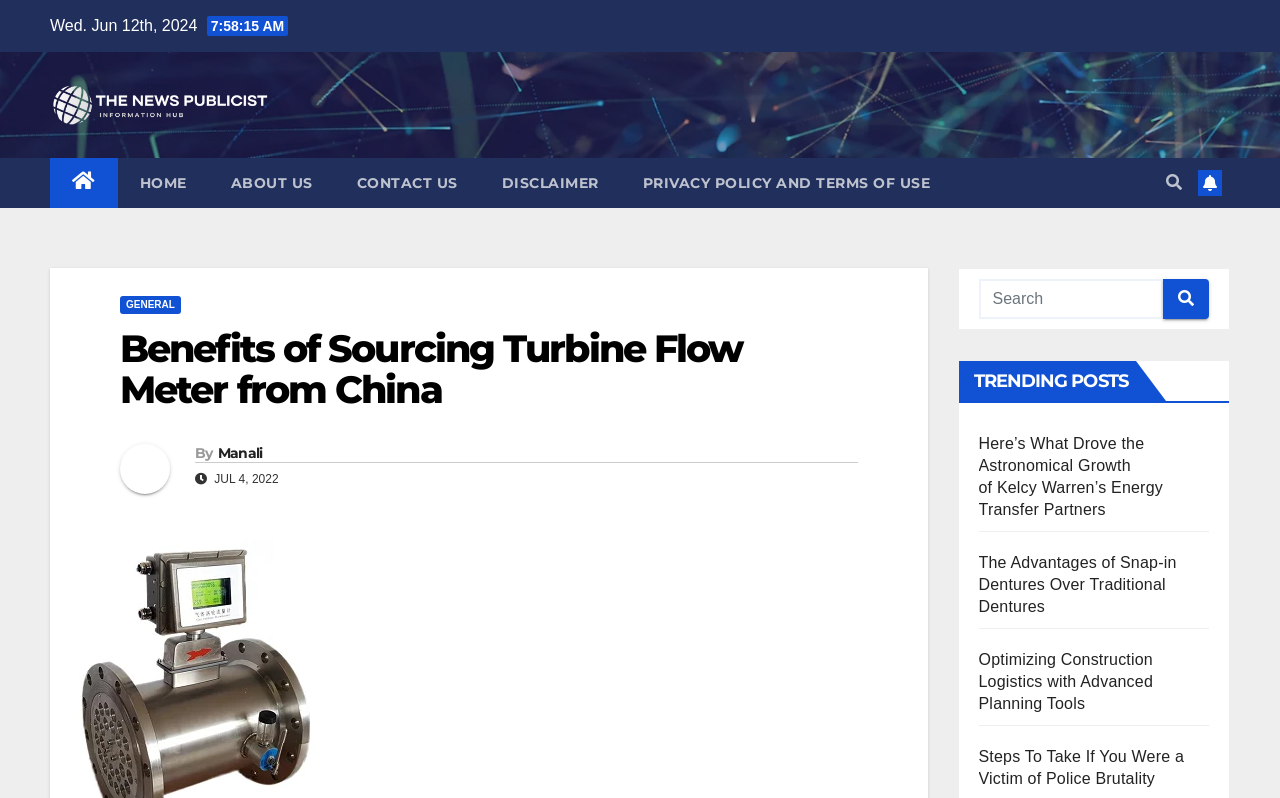Using the provided element description "alt="The News Publicist"", determine the bounding box coordinates of the UI element.

[0.039, 0.096, 0.213, 0.166]